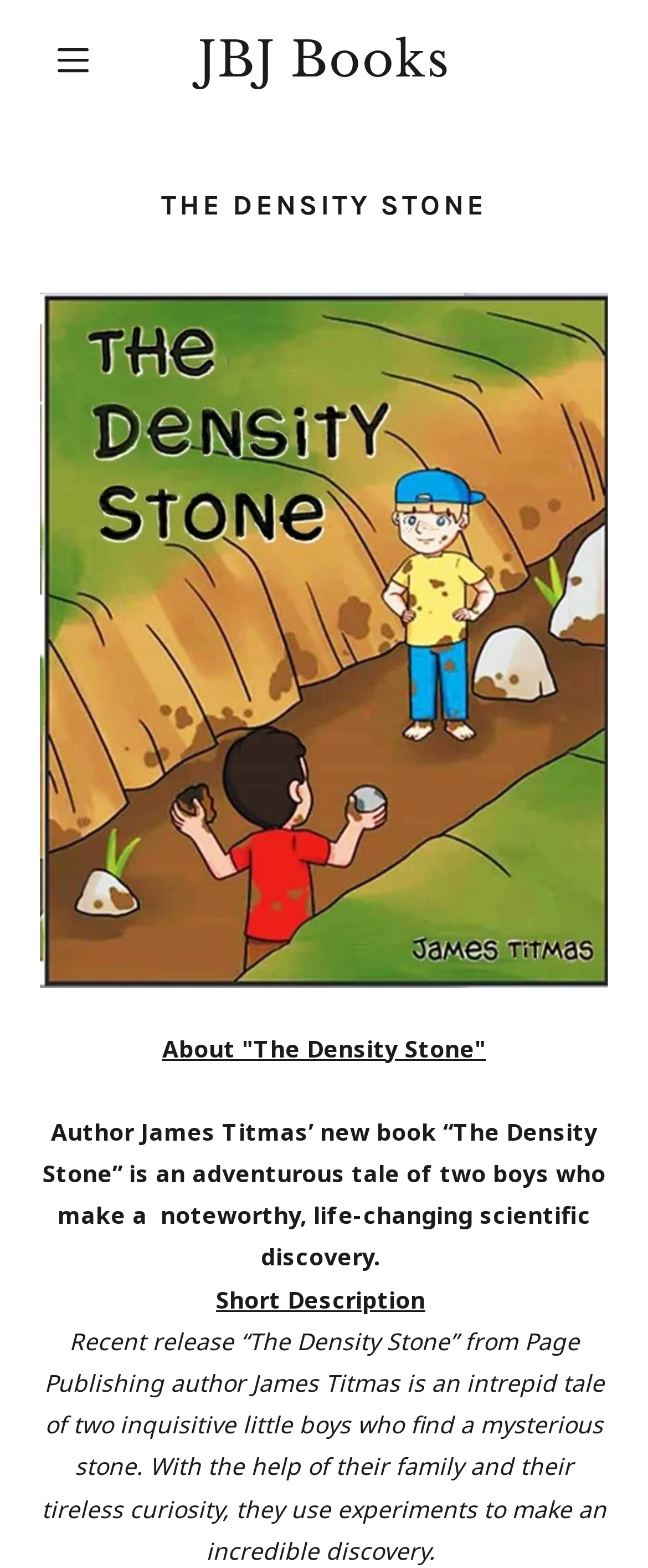Refer to the image and provide a thorough answer to this question:
What is the genre of the book?

The genre of the book can be inferred from the StaticText element 'Author James Titmas’ new book “The Density Stone” is an adventurous tale of two boys...' which provides a description of the book.